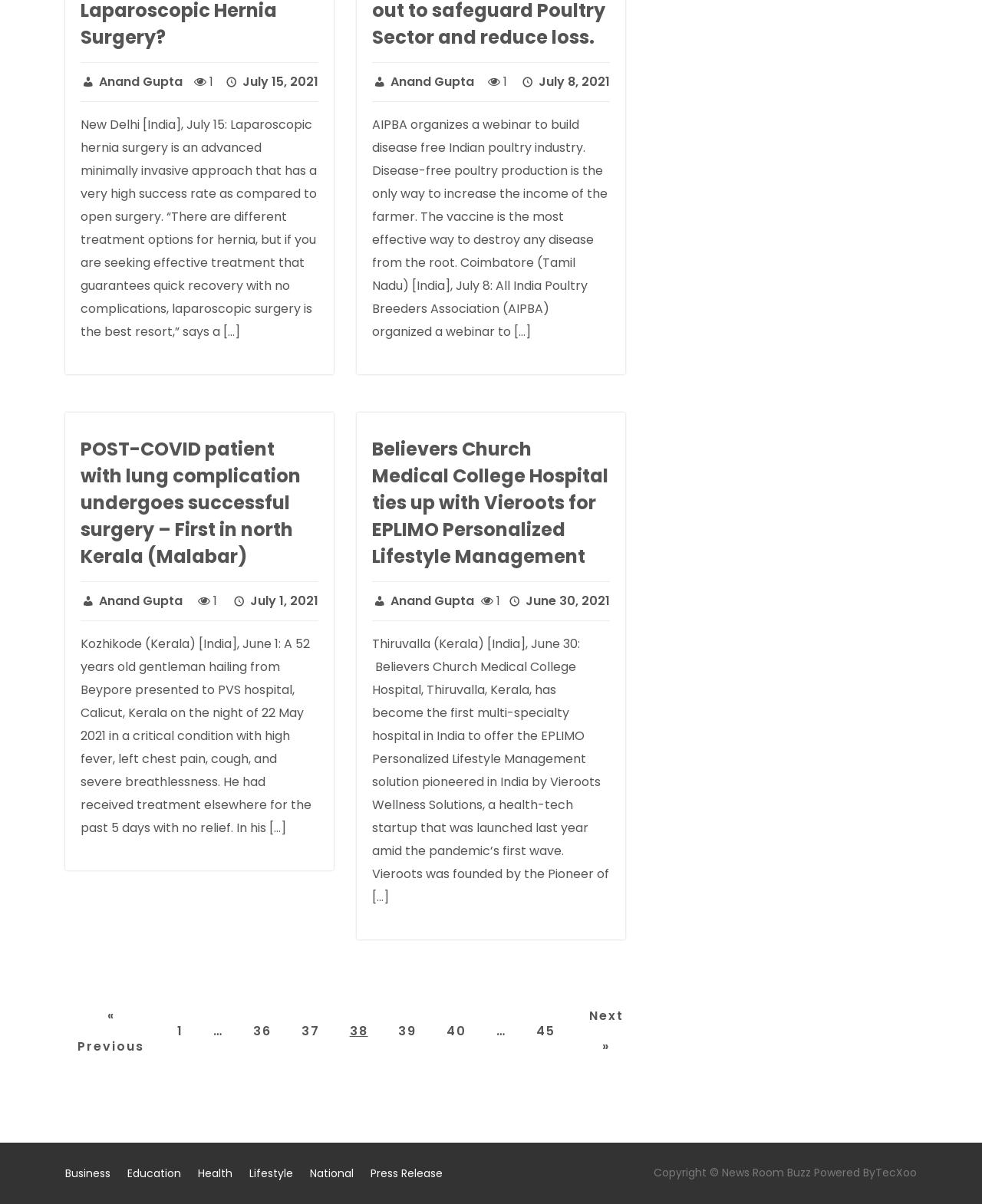Find the bounding box coordinates of the element to click in order to complete the given instruction: "Click on the 'POST-COVID patient with lung complication undergoes successful surgery – First in north Kerala (Malabar)' article."

[0.082, 0.362, 0.324, 0.473]